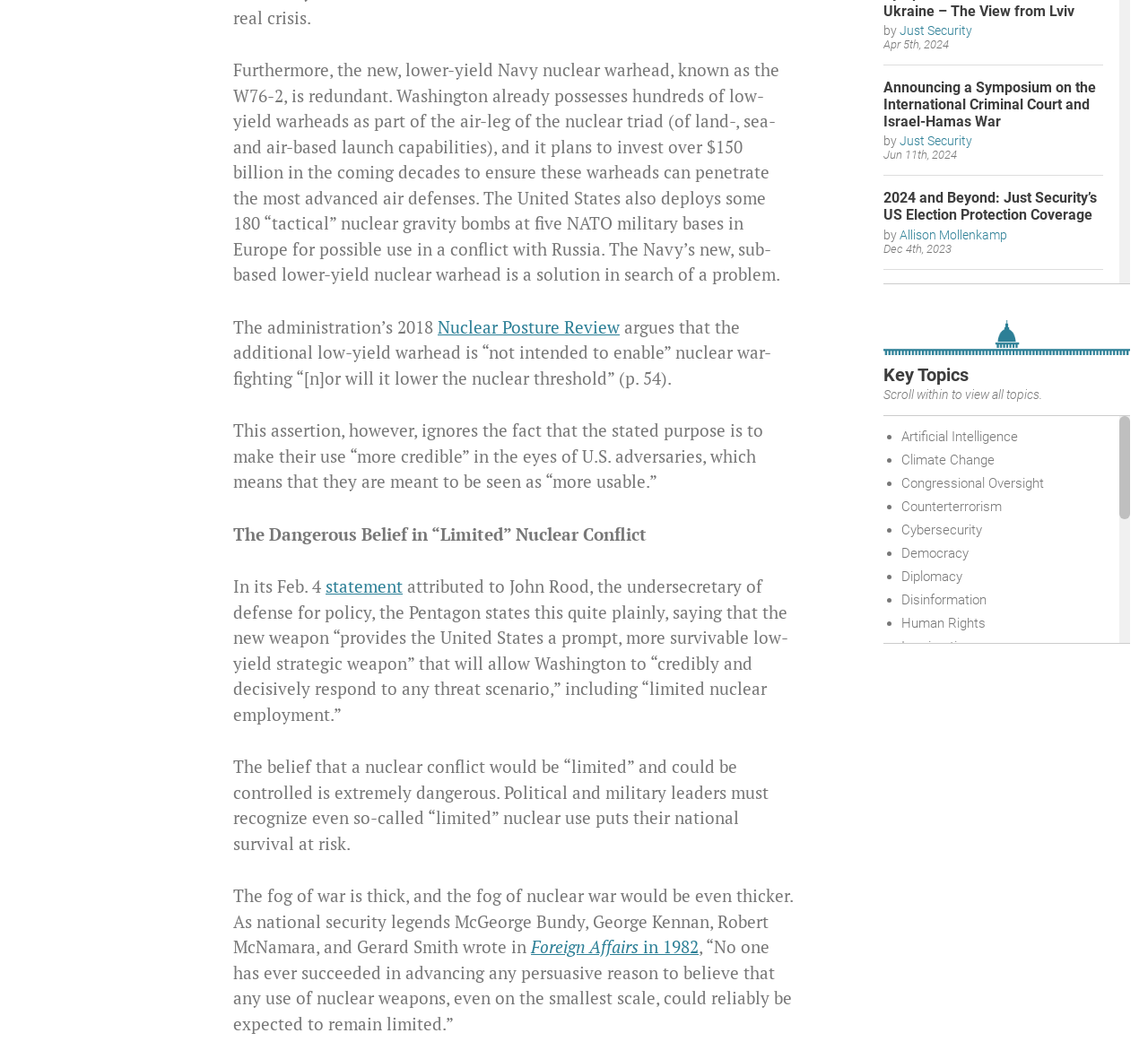Determine the bounding box coordinates of the UI element described by: "Ambassador (ret) Ian Kelly".

[0.784, 0.951, 0.912, 0.964]